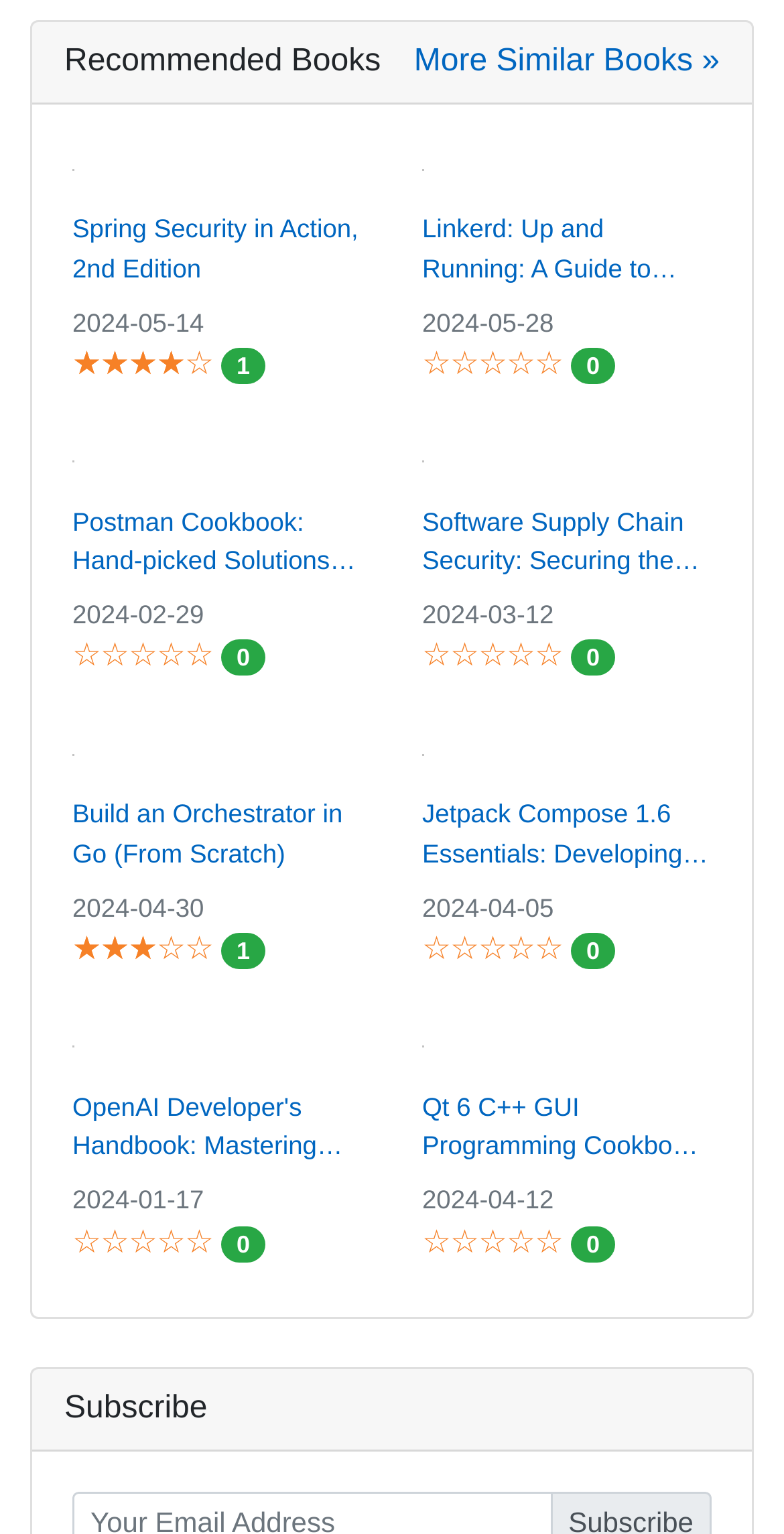Please mark the bounding box coordinates of the area that should be clicked to carry out the instruction: "Subscribe".

[0.082, 0.906, 0.265, 0.929]